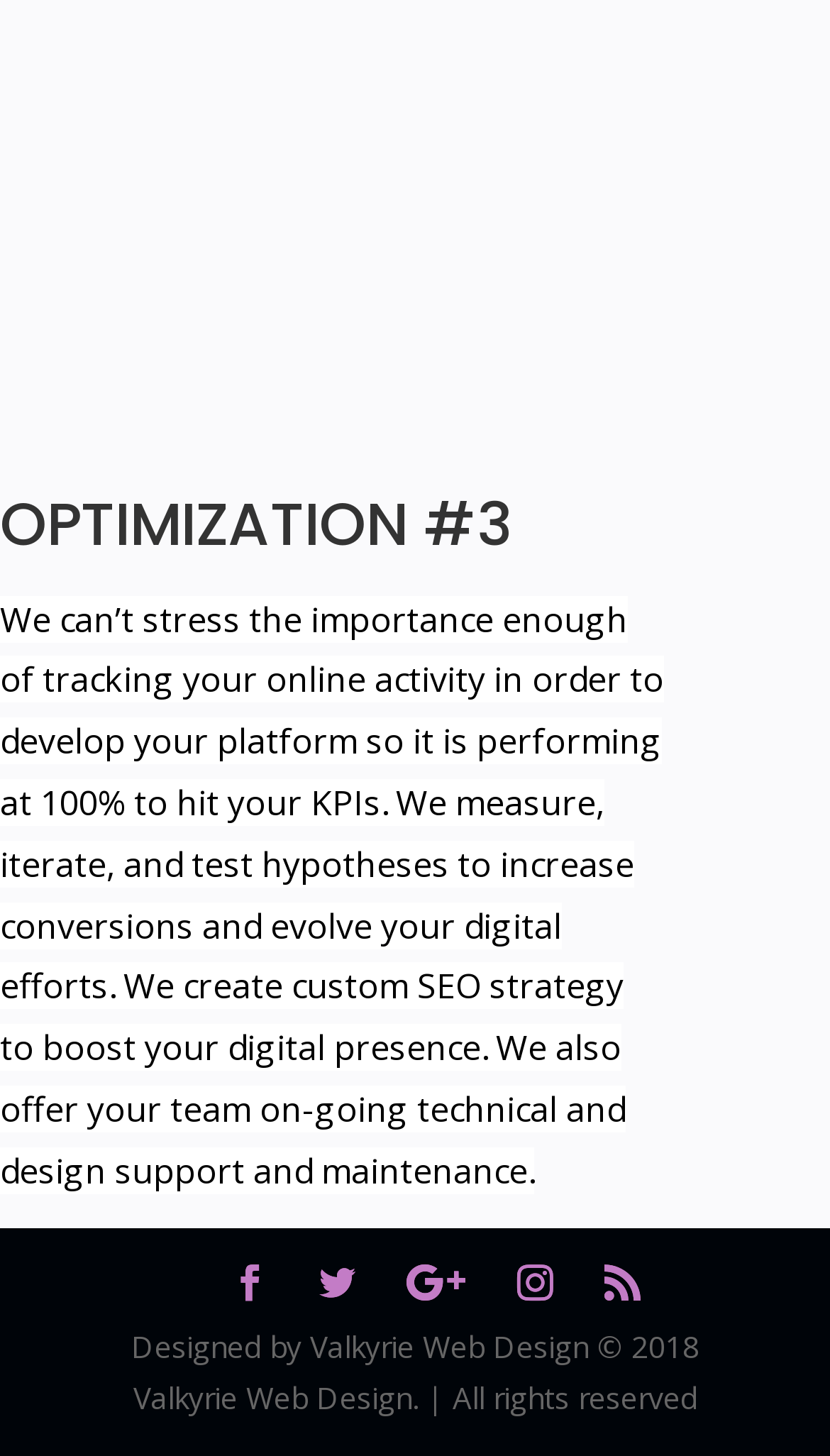Using the image as a reference, answer the following question in as much detail as possible:
What is the purpose of tracking online activity?

According to the webpage, tracking online activity is important to develop the platform so it can perform at 100% and hit KPIs. This is done by measuring, iterating, and testing hypotheses to increase conversions and evolve digital efforts.